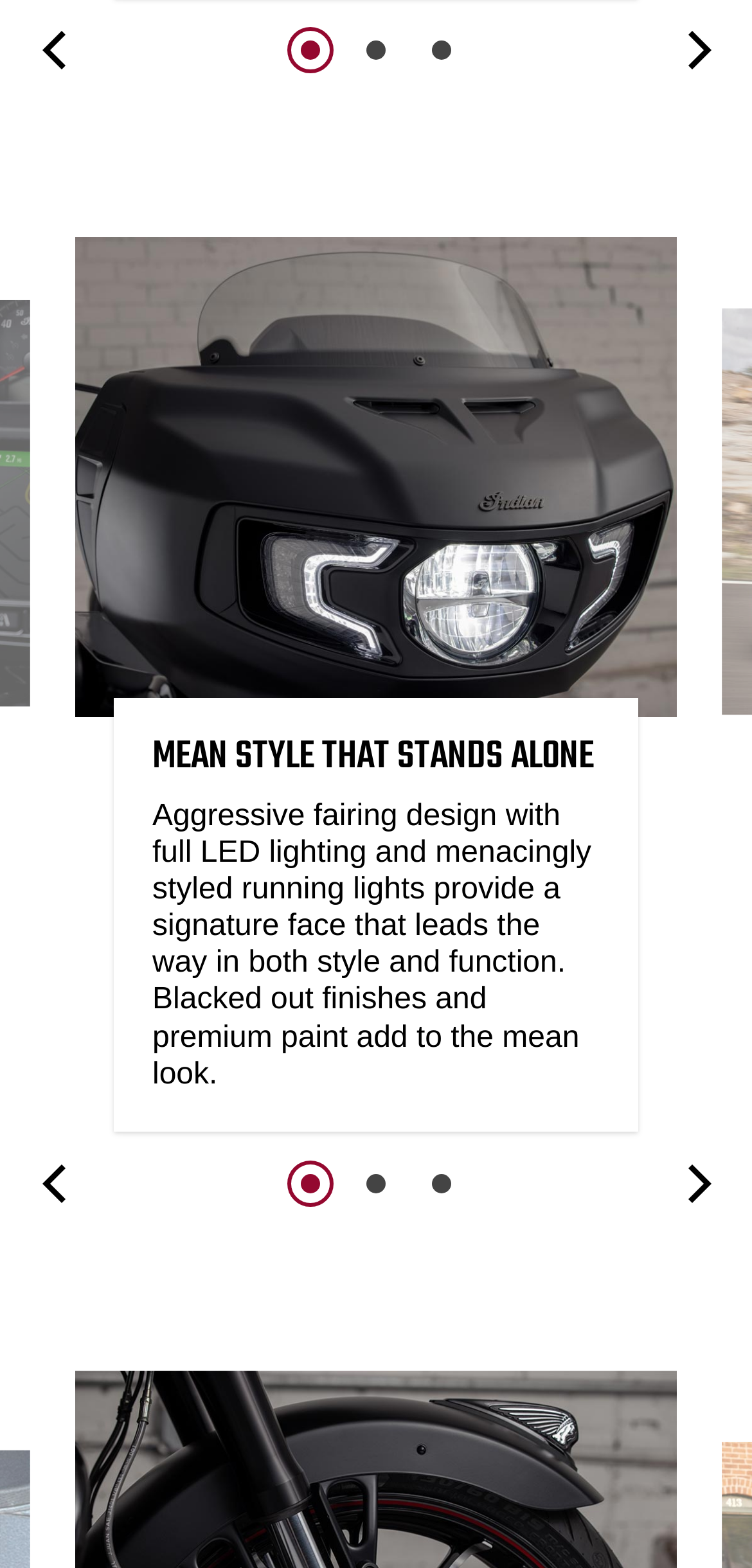Answer the question using only a single word or phrase: 
How many navigation tabs are there?

2